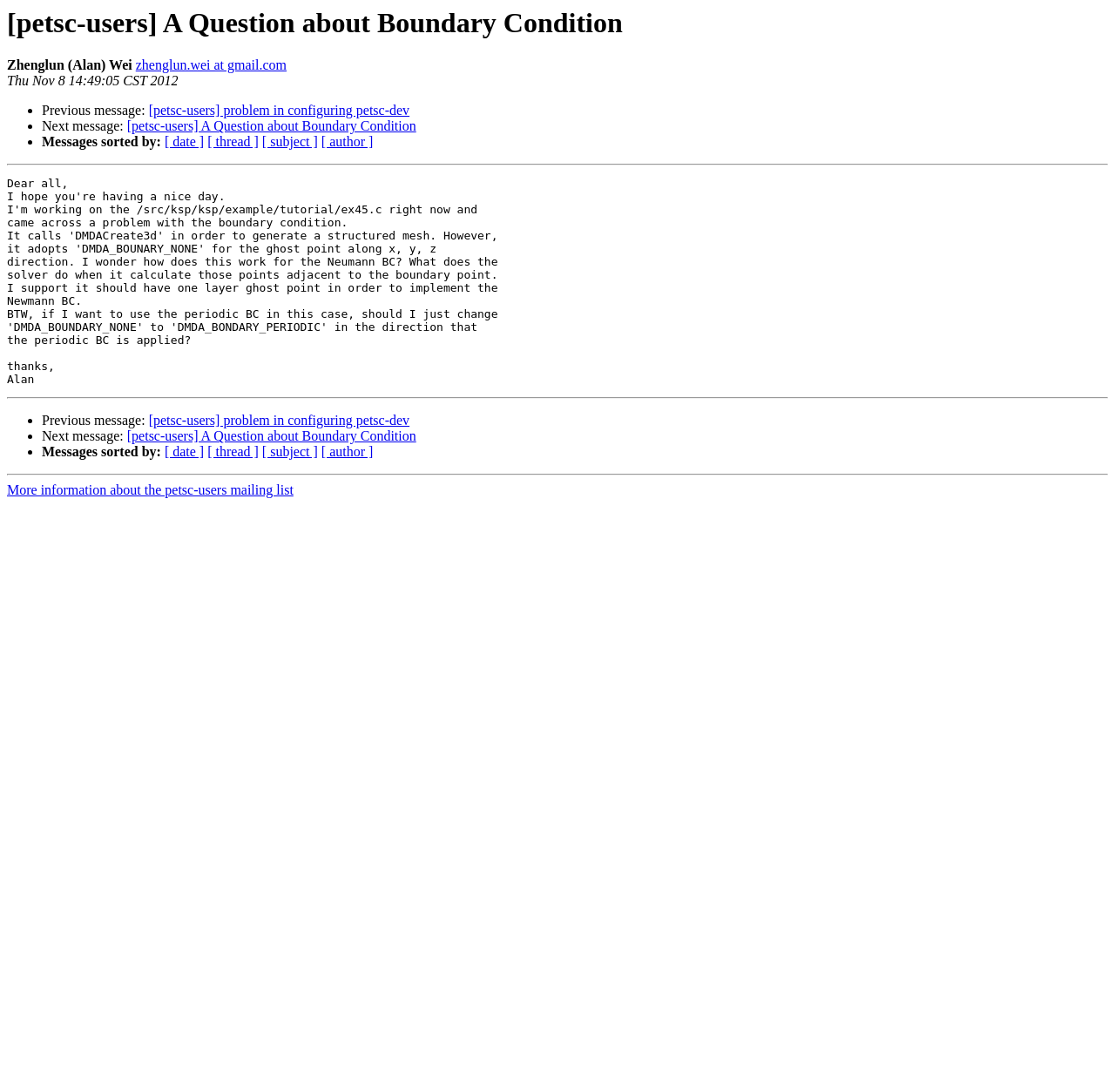Explain in detail what is displayed on the webpage.

This webpage appears to be a discussion thread or a mailing list archive. At the top, there is a heading that reads "[petsc-users] A Question about Boundary Condition". Below the heading, there is information about the author, Zhenglun (Alan) Wei, including their email address. The date of the post, "Thu Nov 8 14:49:05 CST 2012", is also displayed.

The main content of the page is divided into two sections, separated by horizontal lines. The first section contains links to previous and next messages, as well as options to sort messages by date, thread, subject, or author. There are three list markers, each followed by a static text and a link.

The second section, below the first horizontal line, is a repetition of the first section, with the same links and options to sort messages. This suggests that the page is displaying a thread of messages, with the current message at the top and previous and next messages linked below.

At the very bottom of the page, there is a link to "More information about the petsc-users mailing list".